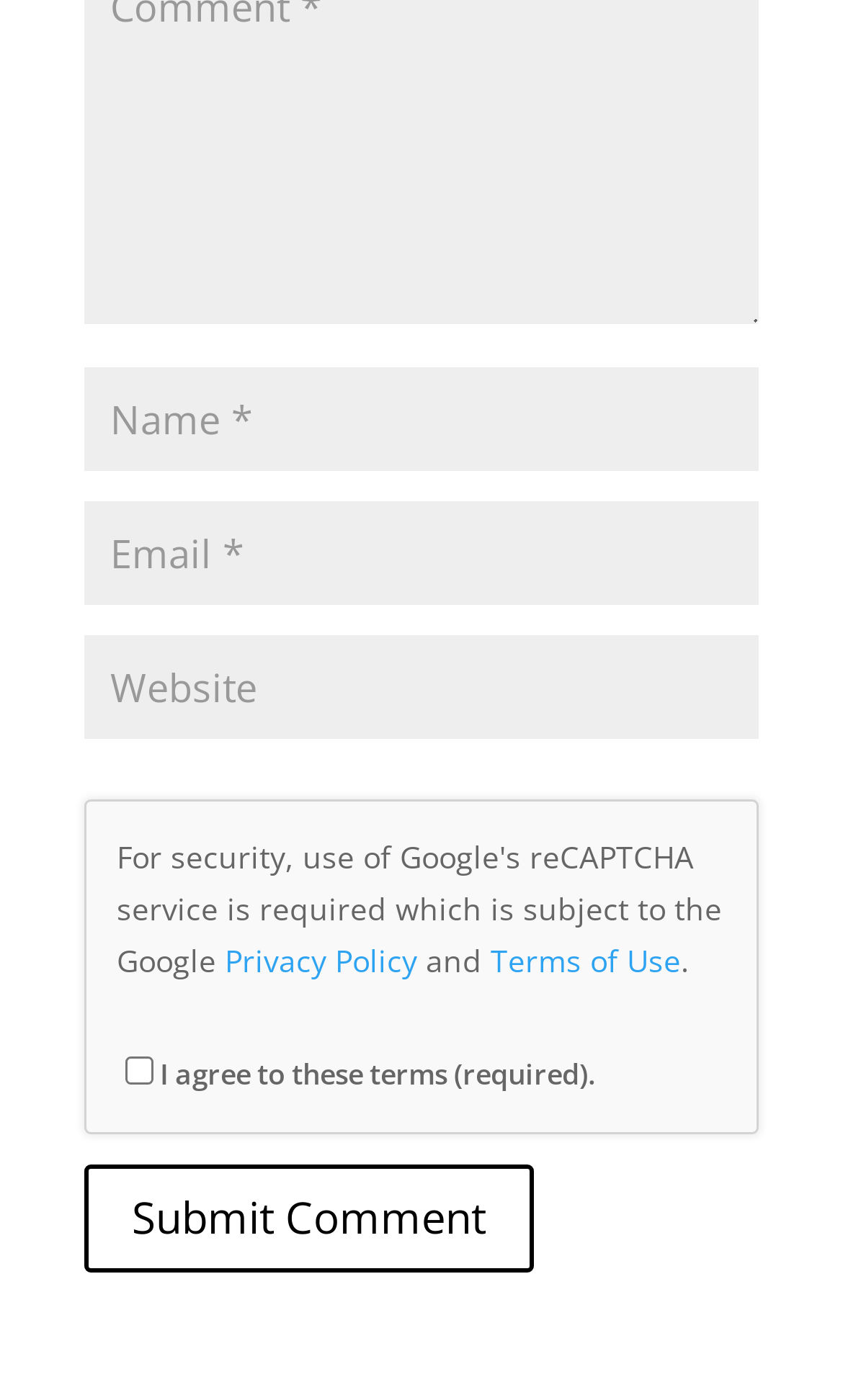How many textboxes are there?
Please provide a single word or phrase in response based on the screenshot.

3